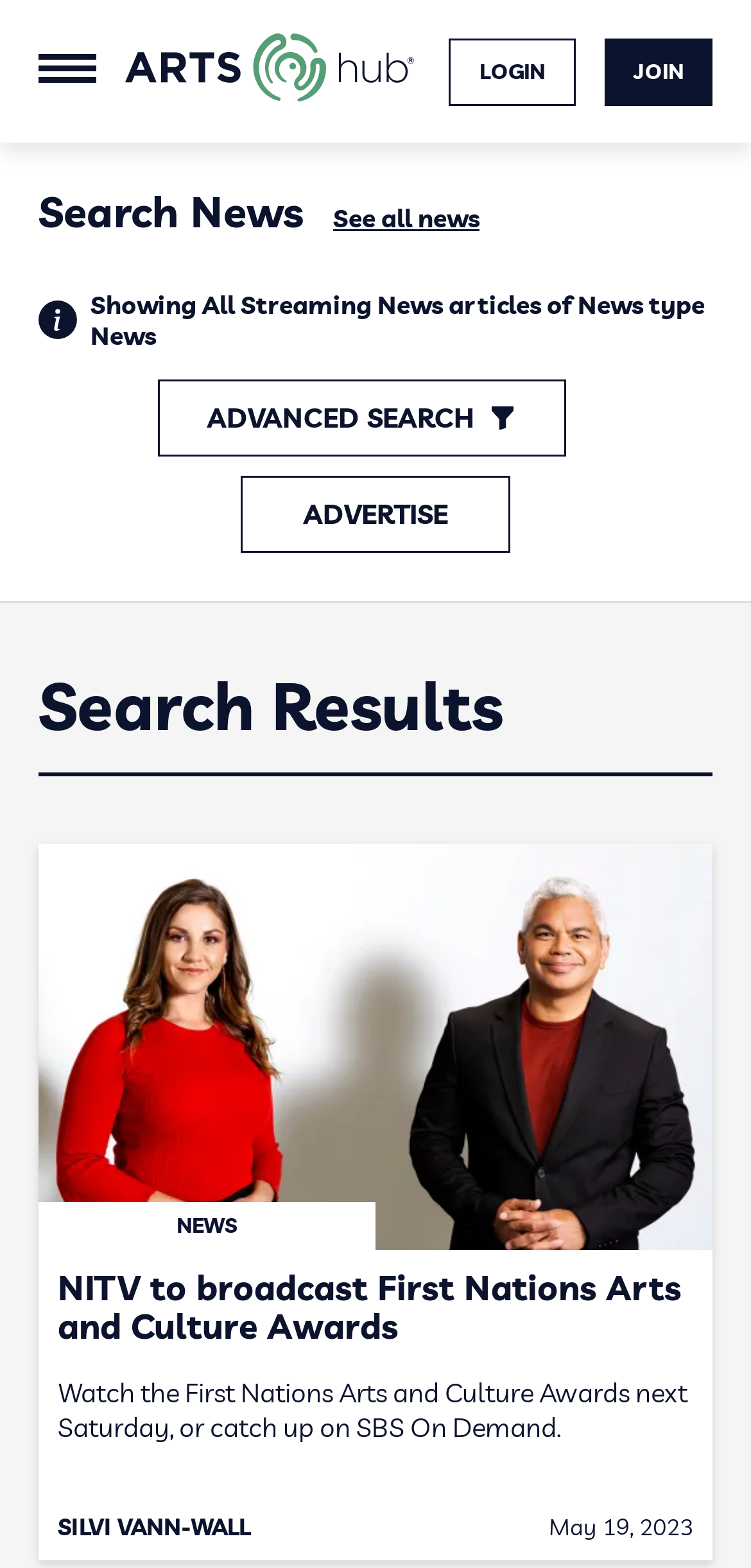Provide the bounding box coordinates for the specified HTML element described in this description: "Tasmania". The coordinates should be four float numbers ranging from 0 to 1, in the format [left, top, right, bottom].

[0.051, 0.077, 0.208, 0.1]